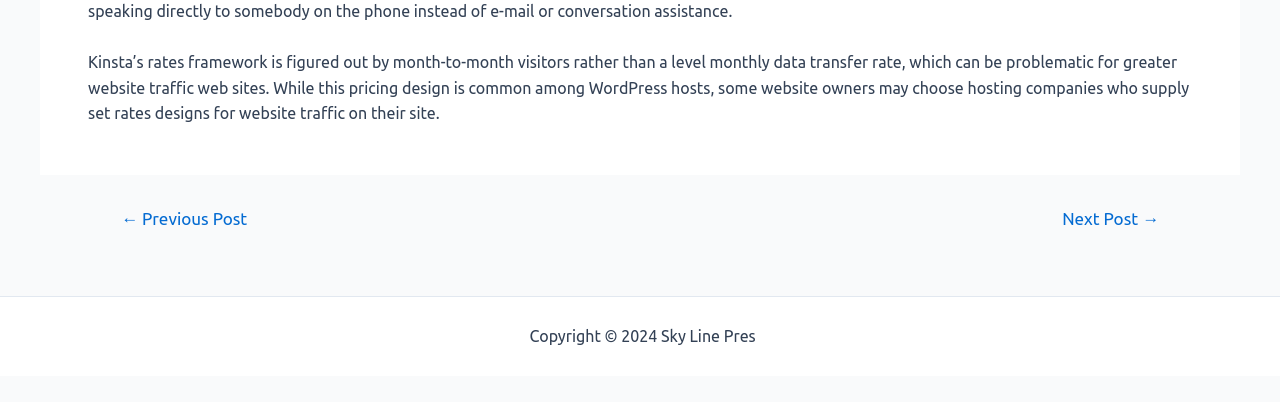Find the bounding box coordinates for the HTML element specified by: "← Previous Post".

[0.074, 0.522, 0.213, 0.564]